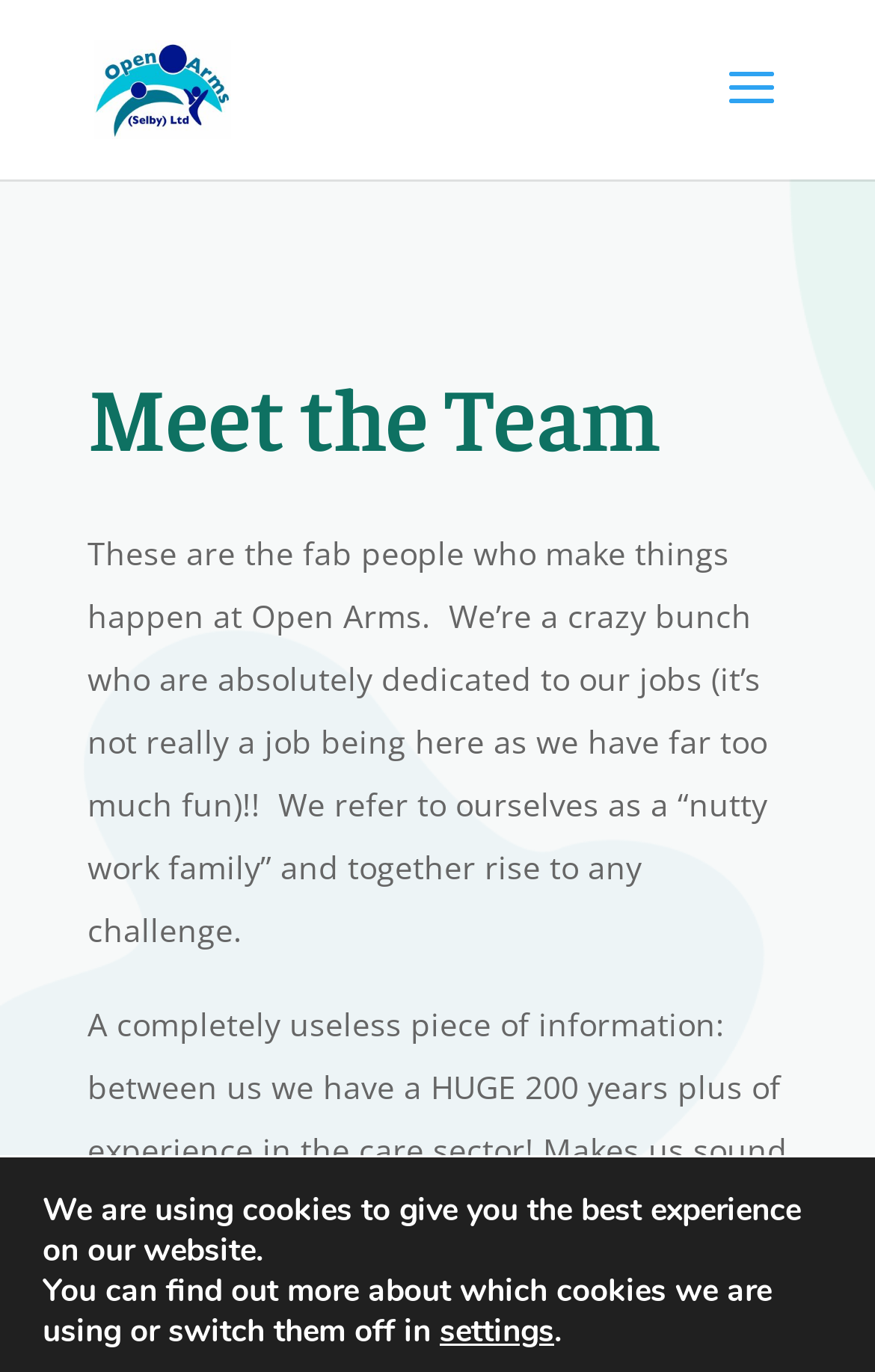Could you identify the text that serves as the heading for this webpage?

Meet the Team